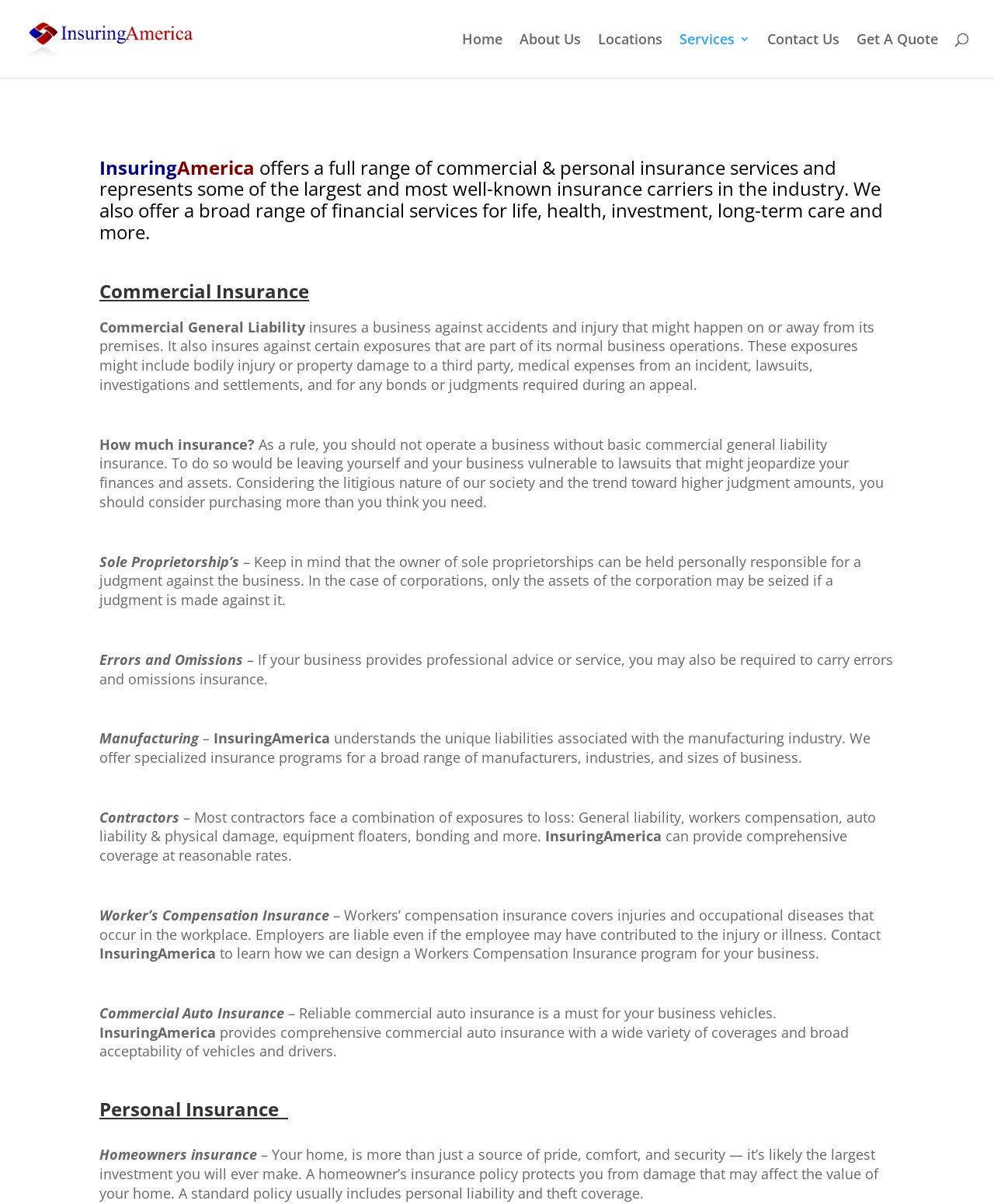What is protected by a homeowner's insurance policy?
Based on the screenshot, give a detailed explanation to answer the question.

According to the webpage, a standard homeowner's insurance policy protects the home from damage that may affect its value, as well as provides personal liability and theft coverage.